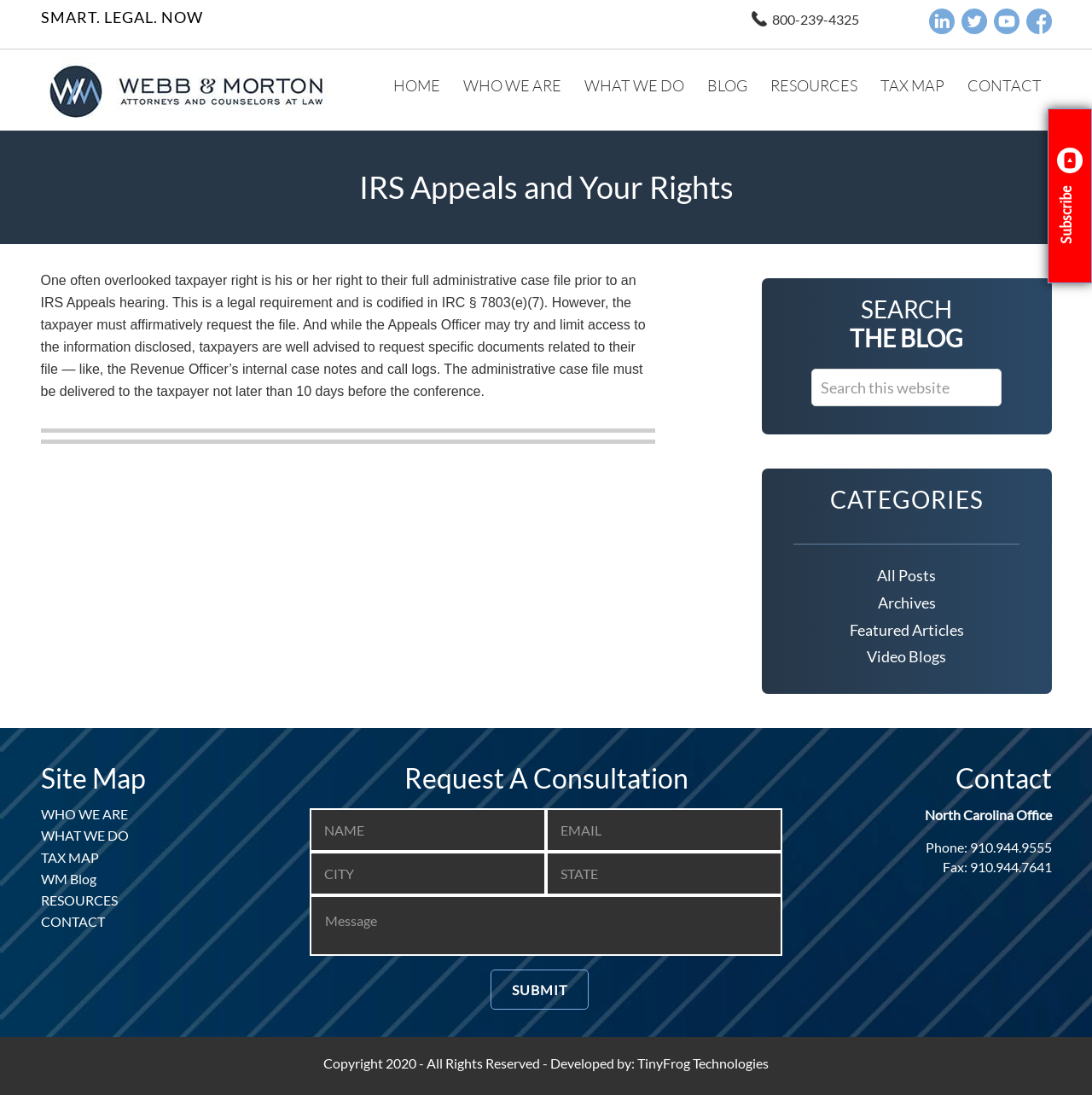Please pinpoint the bounding box coordinates for the region I should click to adhere to this instruction: "Click the 'HOME' link".

[0.35, 0.06, 0.412, 0.096]